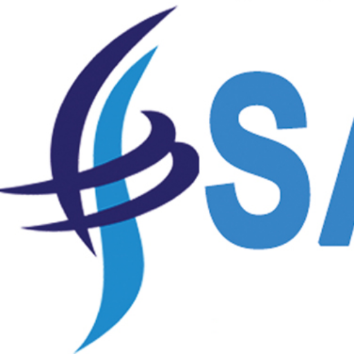What does the letter 'S' represent?
Answer the question with a thorough and detailed explanation.

The logo prominently includes the letter 'S', which represents the company name, SampraSoft, and is designed to evoke a modern and professional aesthetic.